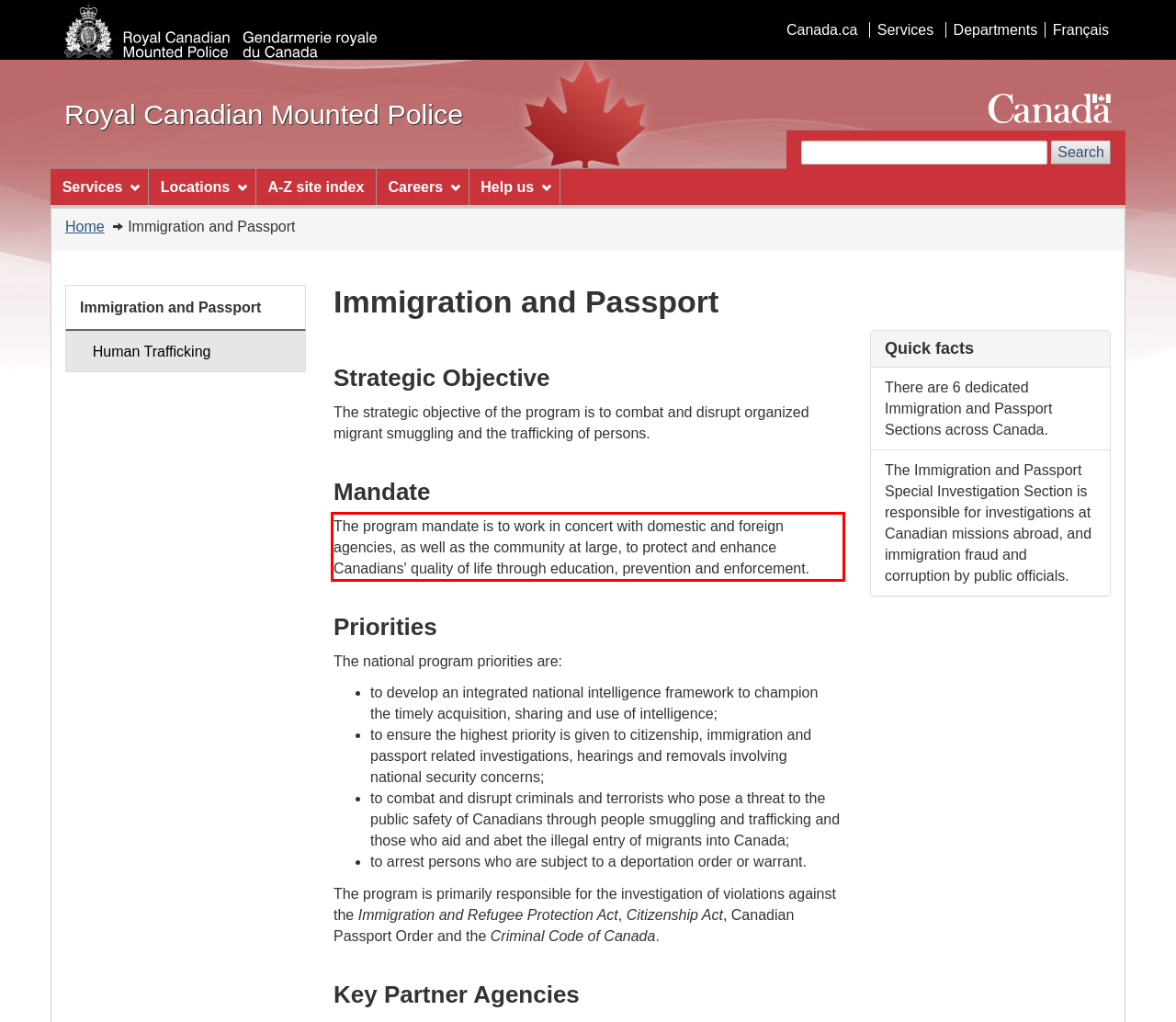Given a screenshot of a webpage, locate the red bounding box and extract the text it encloses.

The program mandate is to work in concert with domestic and foreign agencies, as well as the community at large, to protect and enhance Canadians' quality of life through education, prevention and enforcement.